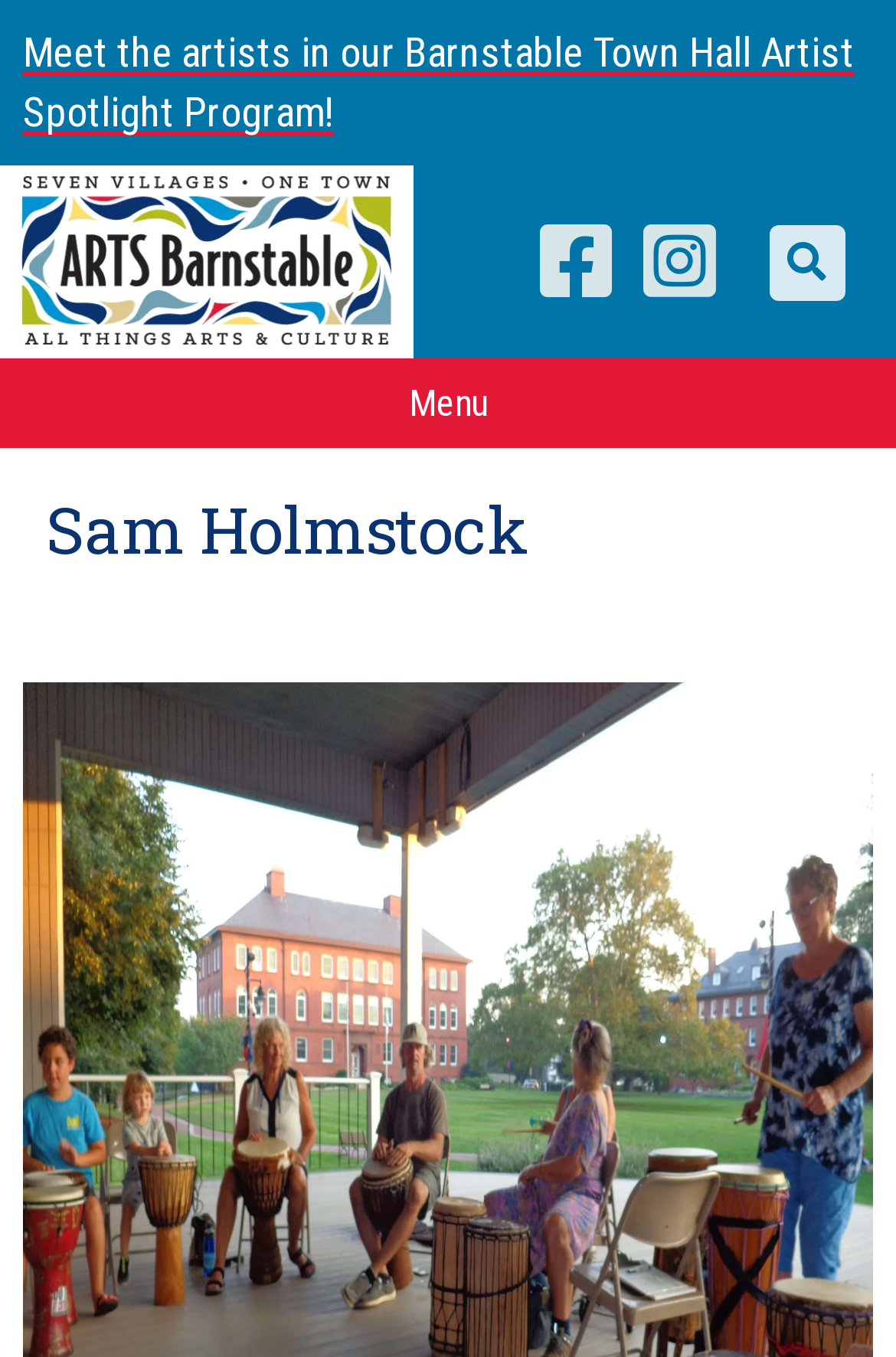Describe all the visual and textual components of the webpage comprehensively.

The webpage is about Sam Holmstock, an artist featured in the ARTS Barnstable program. At the top-left corner, there is a logo of Arts Barnstable, which is an image with a link. Next to the logo, there is a button labeled "Menu" that expands to a dropdown menu. 

Below the logo and the menu button, there is a navigation bar with three links: "HOME", "ARTISTS", and a link with the artist's name, "SAM HOLMSTOCK". The "SAM HOLMSTOCK" link is a heading that takes up most of the width of the page.

On the top-right corner, there is another link with a call-to-action to "Meet the artists in our Barnstable Town Hall Artist Spotlight Program!". There is also a small, unlabelled link icon near the top-right corner.

The overall content of the page is focused on showcasing Sam Holmstock's art, with a prominent heading displaying the artist's name.